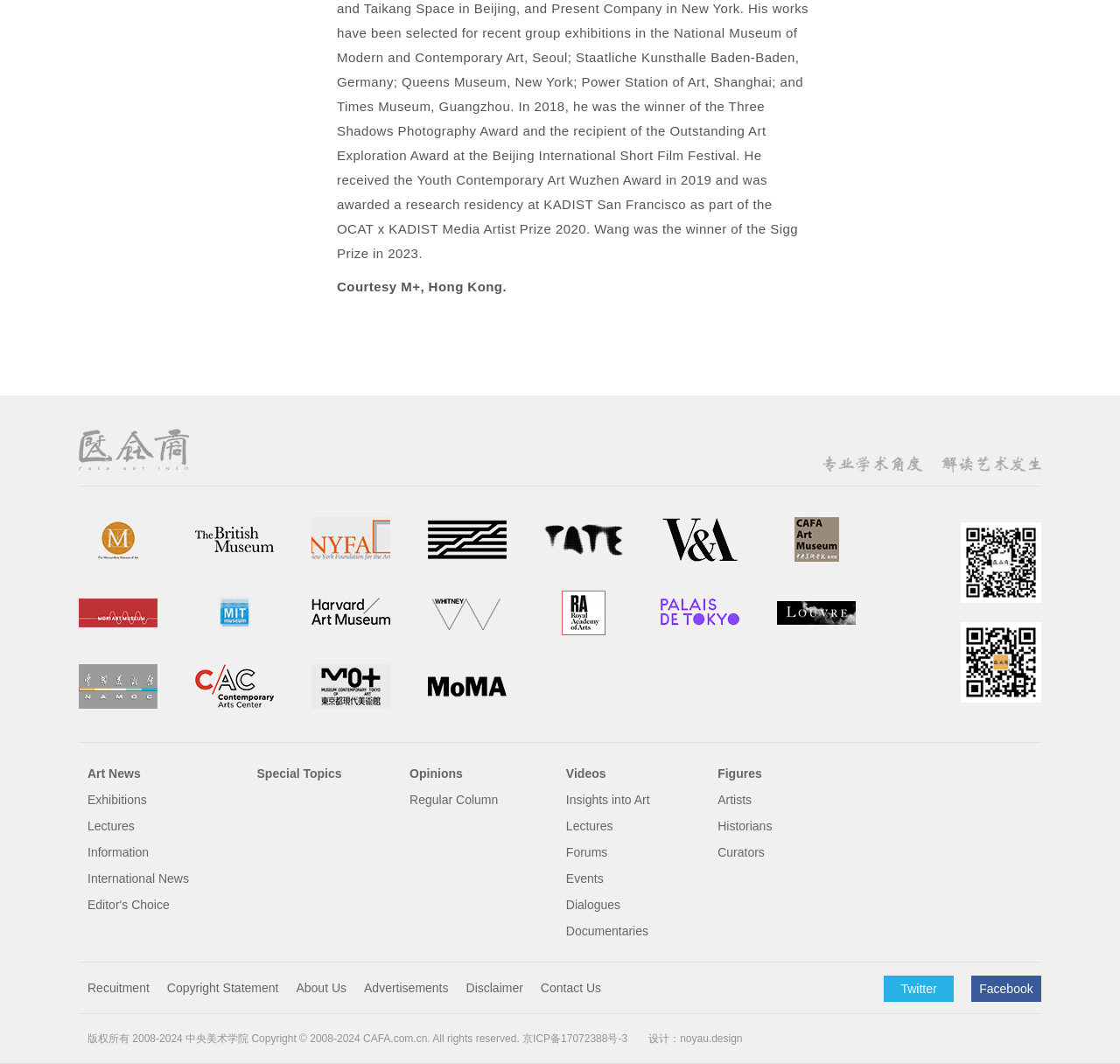Could you indicate the bounding box coordinates of the region to click in order to complete this instruction: "Check the 'Recuitment' information".

[0.078, 0.904, 0.133, 0.952]